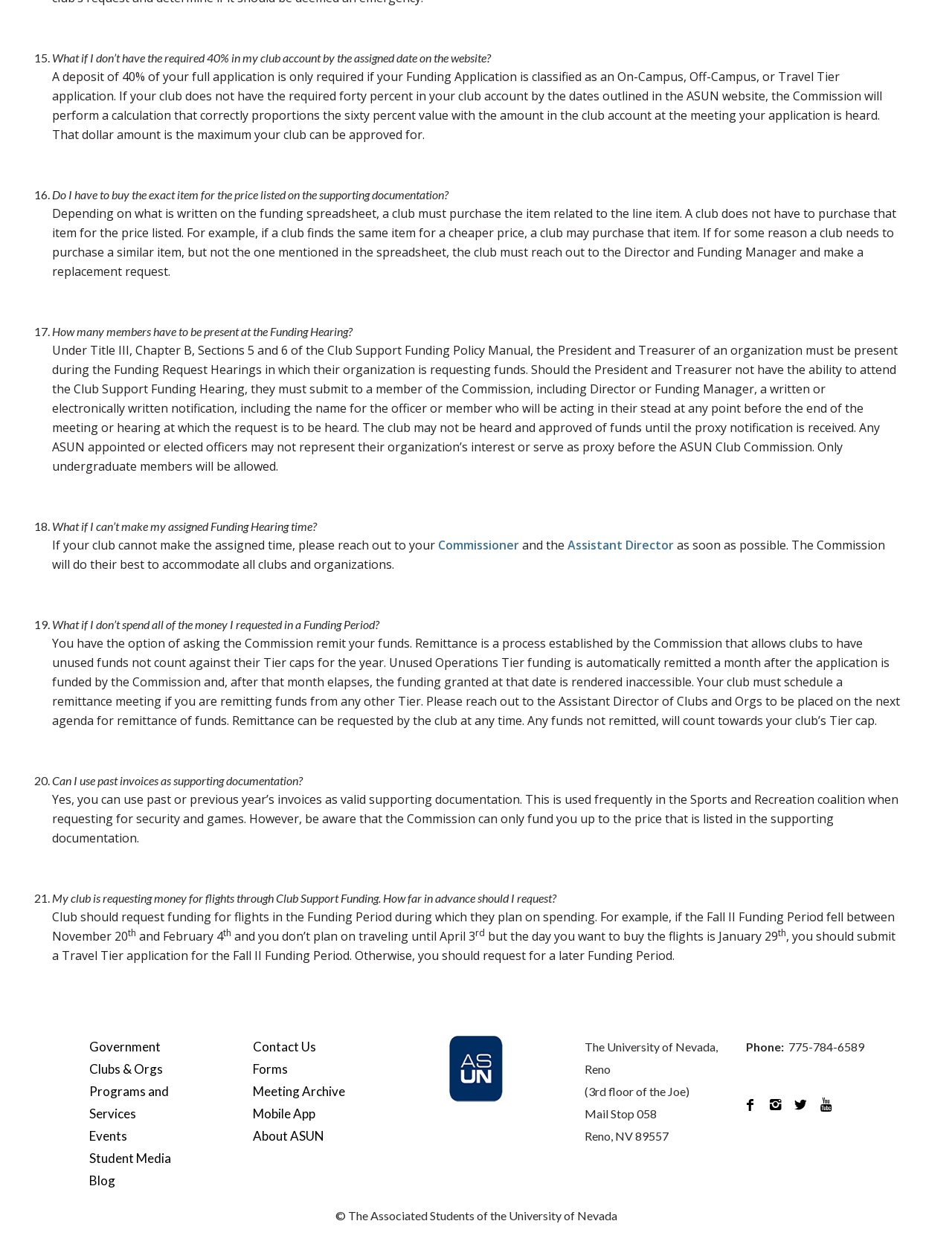Can past invoices be used as supporting documentation?
From the image, provide a succinct answer in one word or a short phrase.

Yes